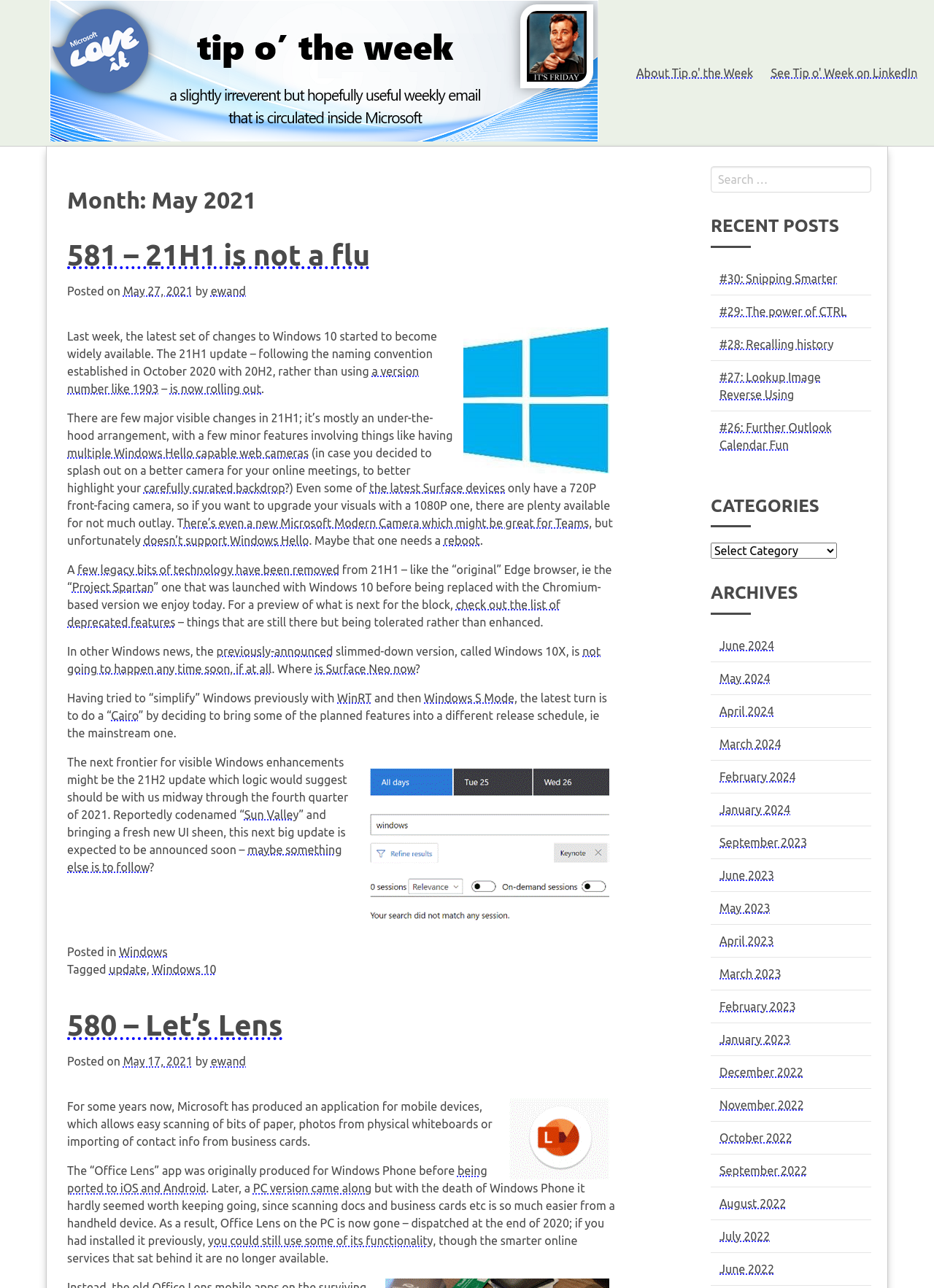Please identify the bounding box coordinates of the element I should click to complete this instruction: 'Read the next article about Let’s Lens'. The coordinates should be given as four float numbers between 0 and 1, like this: [left, top, right, bottom].

[0.072, 0.783, 0.303, 0.809]